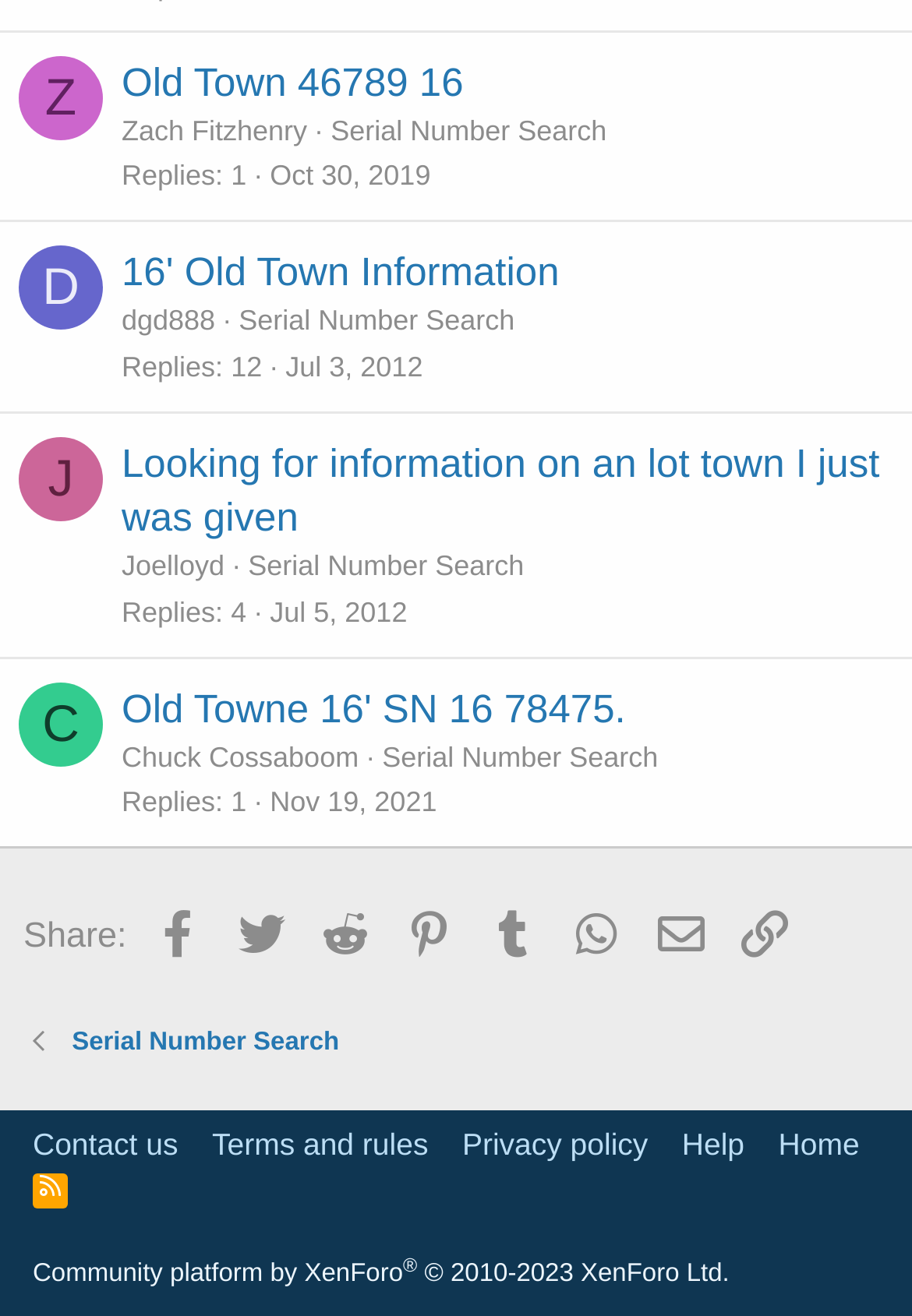Reply to the question with a single word or phrase:
What social media platforms are available for sharing?

Facebook, Twitter, Reddit, Pinterest, Tumblr, WhatsApp, Email, Link